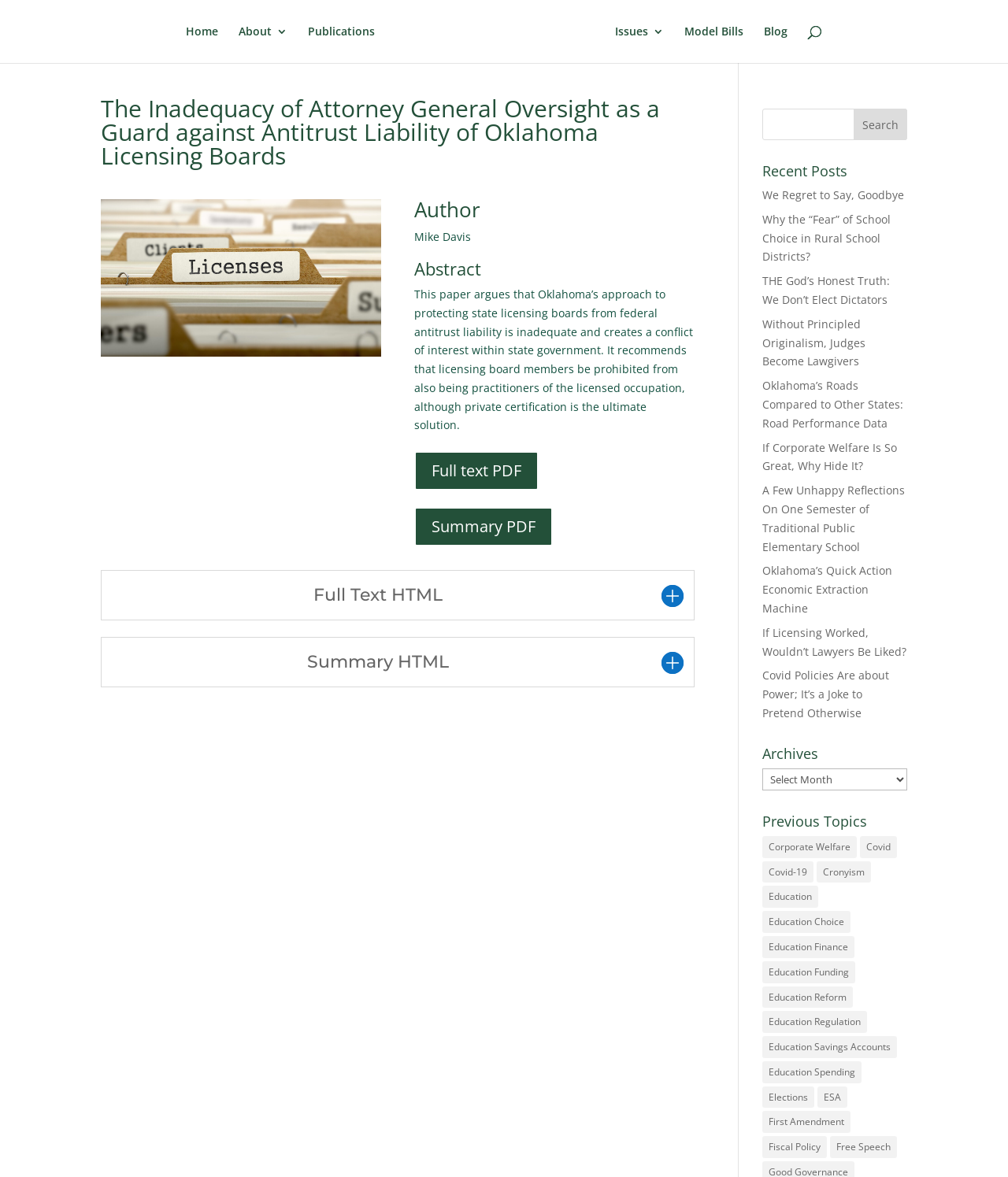Please locate the bounding box coordinates of the element that should be clicked to achieve the given instruction: "Select an archive".

[0.756, 0.653, 0.9, 0.671]